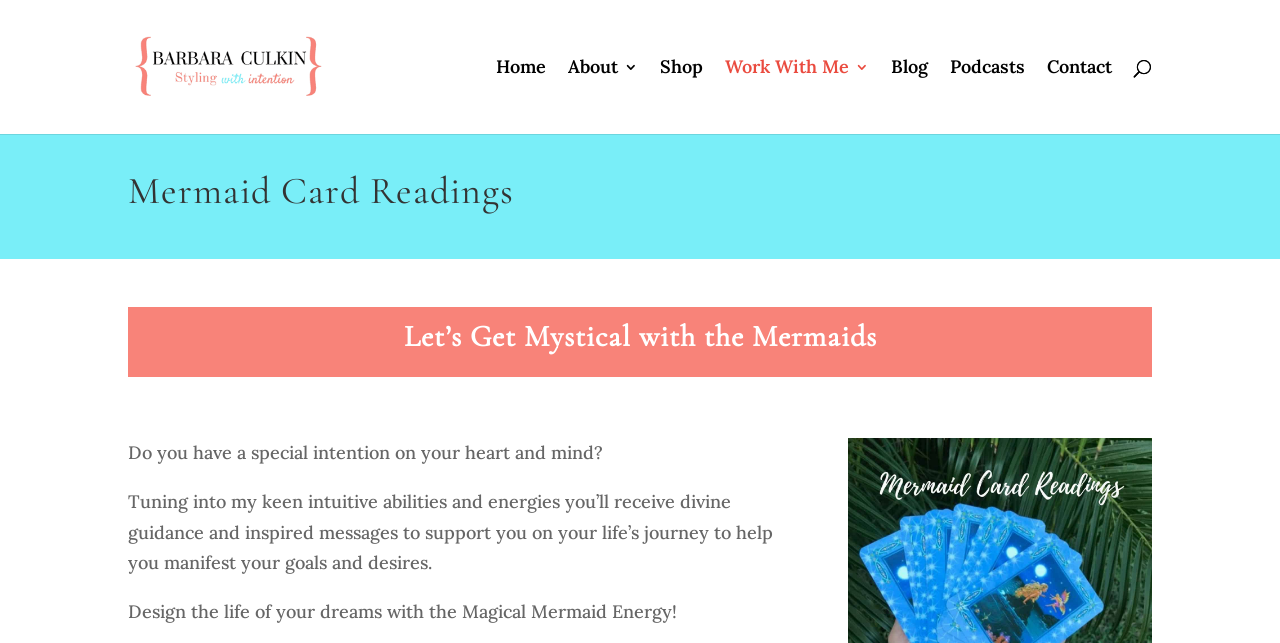Please specify the bounding box coordinates of the area that should be clicked to accomplish the following instruction: "Click on the 'Home' link". The coordinates should consist of four float numbers between 0 and 1, i.e., [left, top, right, bottom].

[0.388, 0.093, 0.427, 0.208]